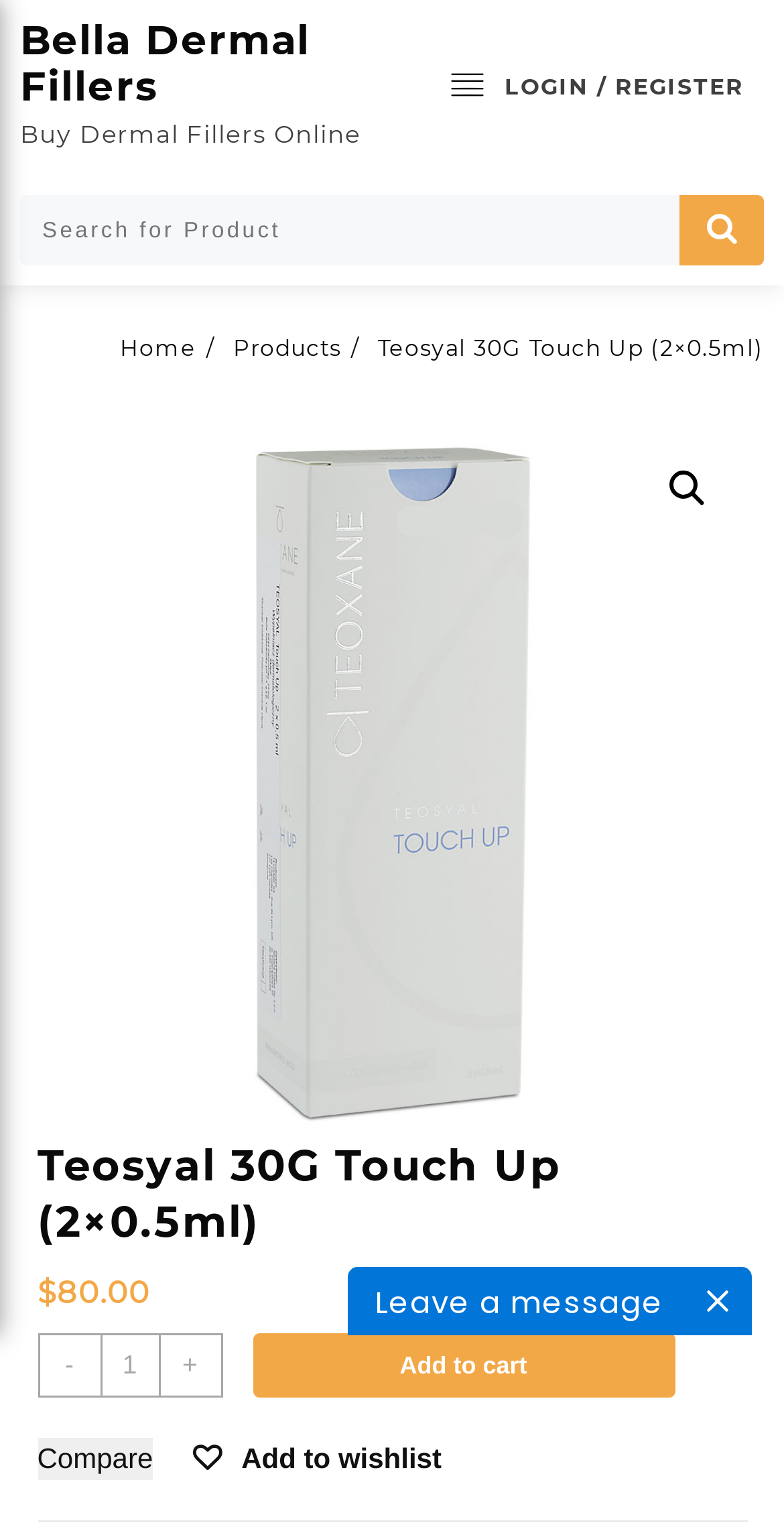Locate the bounding box of the UI element with the following description: "Add to wishlist".

[0.246, 0.936, 0.563, 0.964]